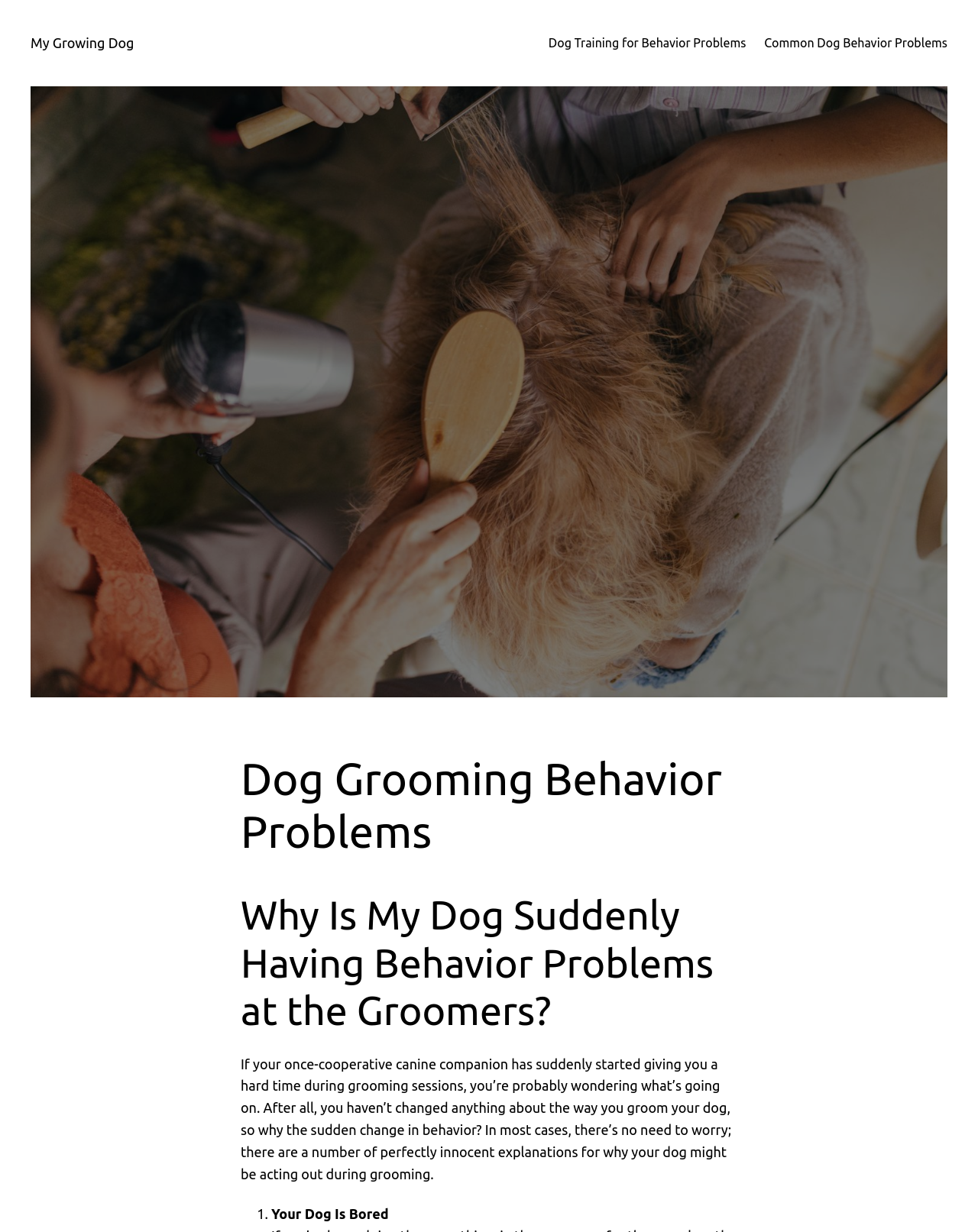For the element described, predict the bounding box coordinates as (top-left x, top-left y, bottom-right x, bottom-right y). All values should be between 0 and 1. Element description: Dog Training for Behavior Problems

[0.561, 0.027, 0.763, 0.043]